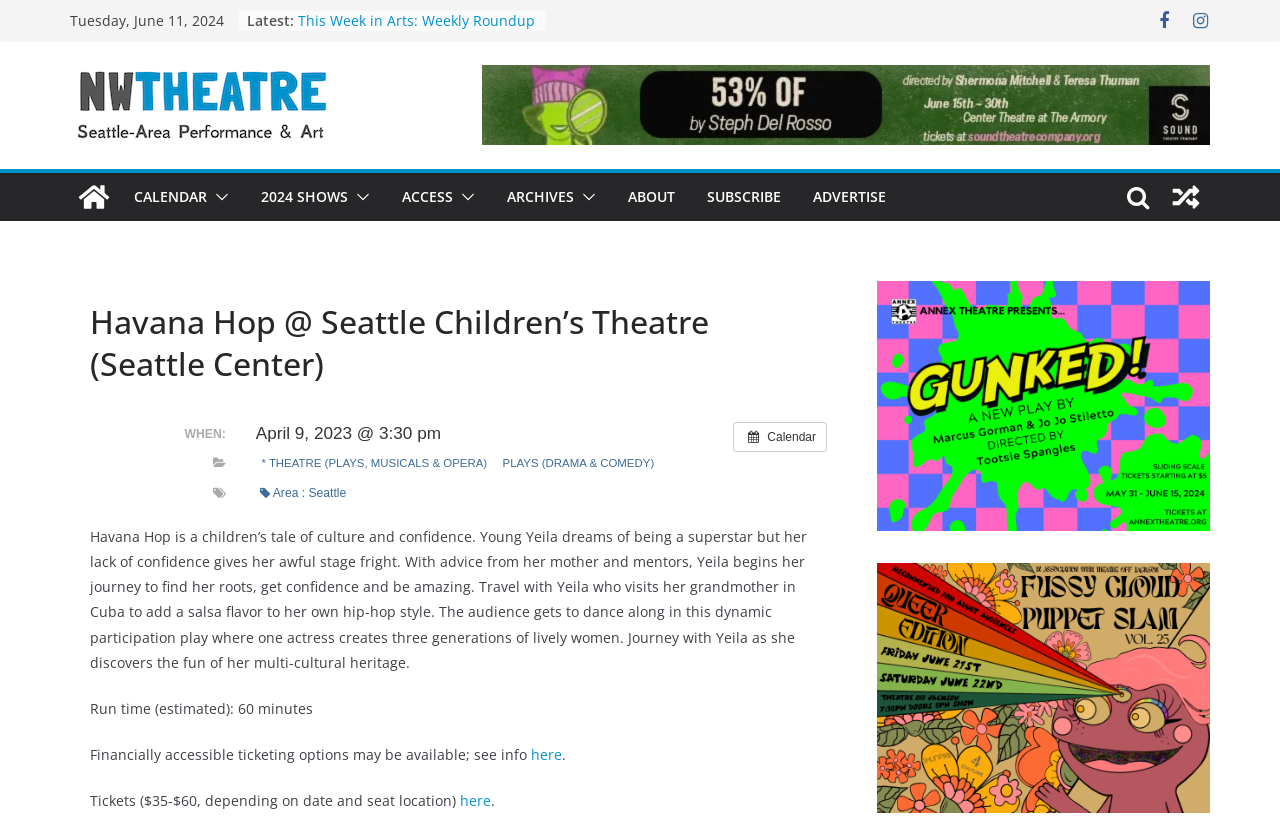Find and extract the text of the primary heading on the webpage.

Havana Hop @ Seattle Children’s Theatre (Seattle Center)